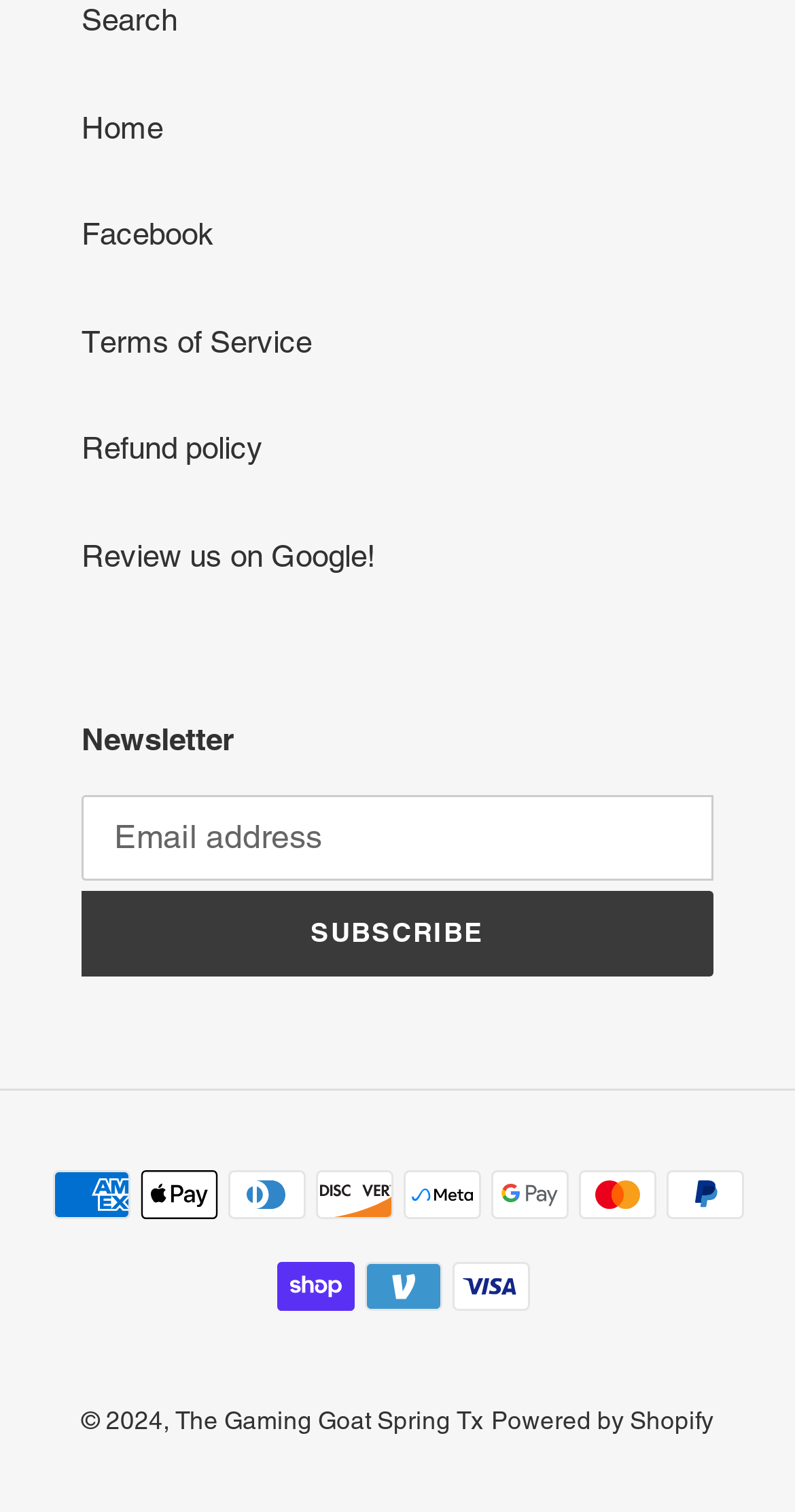Based on the image, provide a detailed and complete answer to the question: 
How many links are in the top section?

The top section of the page contains 5 links, including 'Search', 'Home', 'Facebook', 'Terms of Service', and 'Refund policy', which are likely navigation links to other parts of the website.